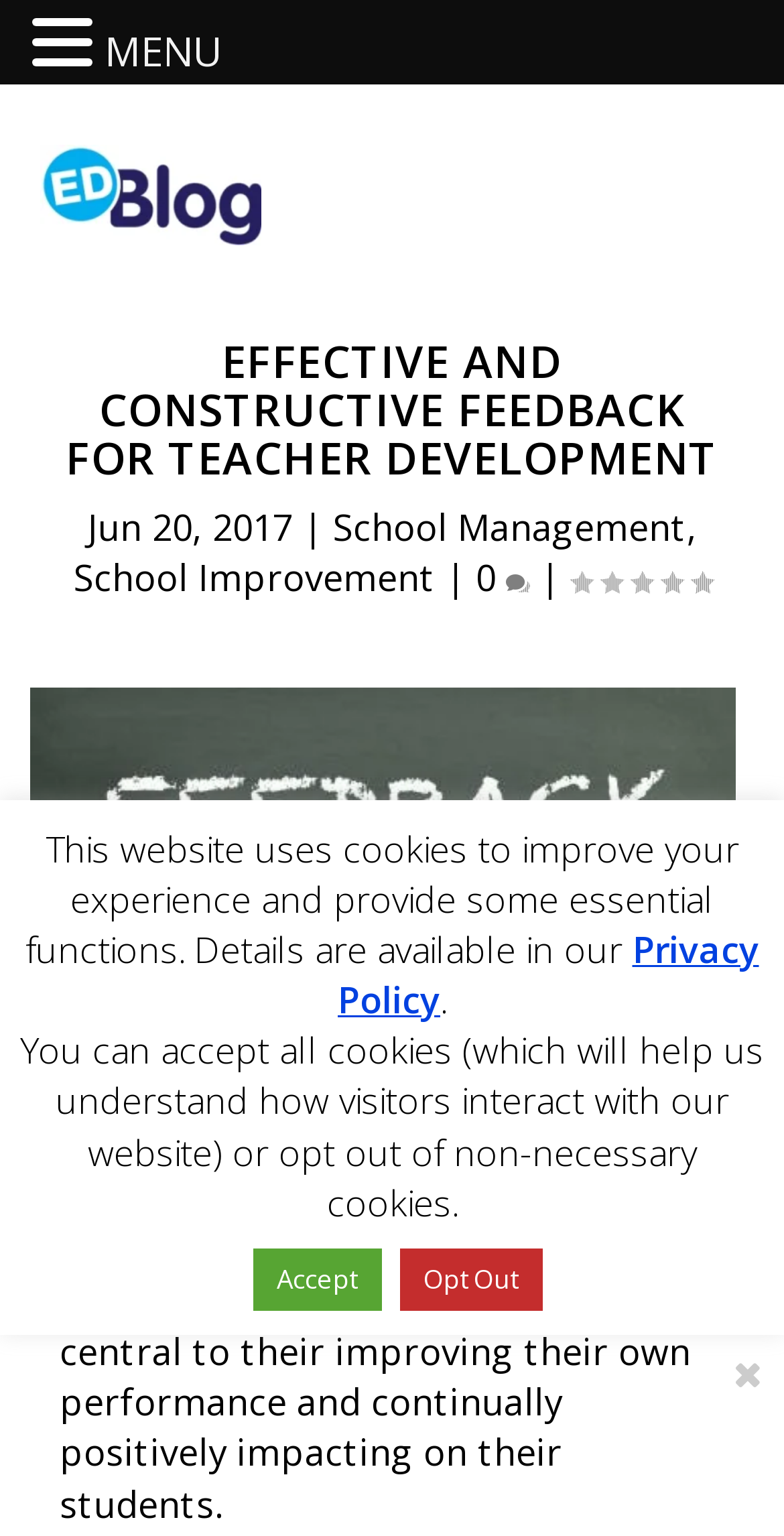Analyze the image and deliver a detailed answer to the question: What is the topic of the article?

Based on the webpage content, the topic of the article is about effective and constructive feedback for teacher development, which is evident from the heading 'EFFECTIVE AND CONSTRUCTIVE FEEDBACK FOR TEACHER DEVELOPMENT' and the text 'Effective and constructive feedback is key to a teacher’s progression – central to their improving their own performance and continually positively impacting on their students.'